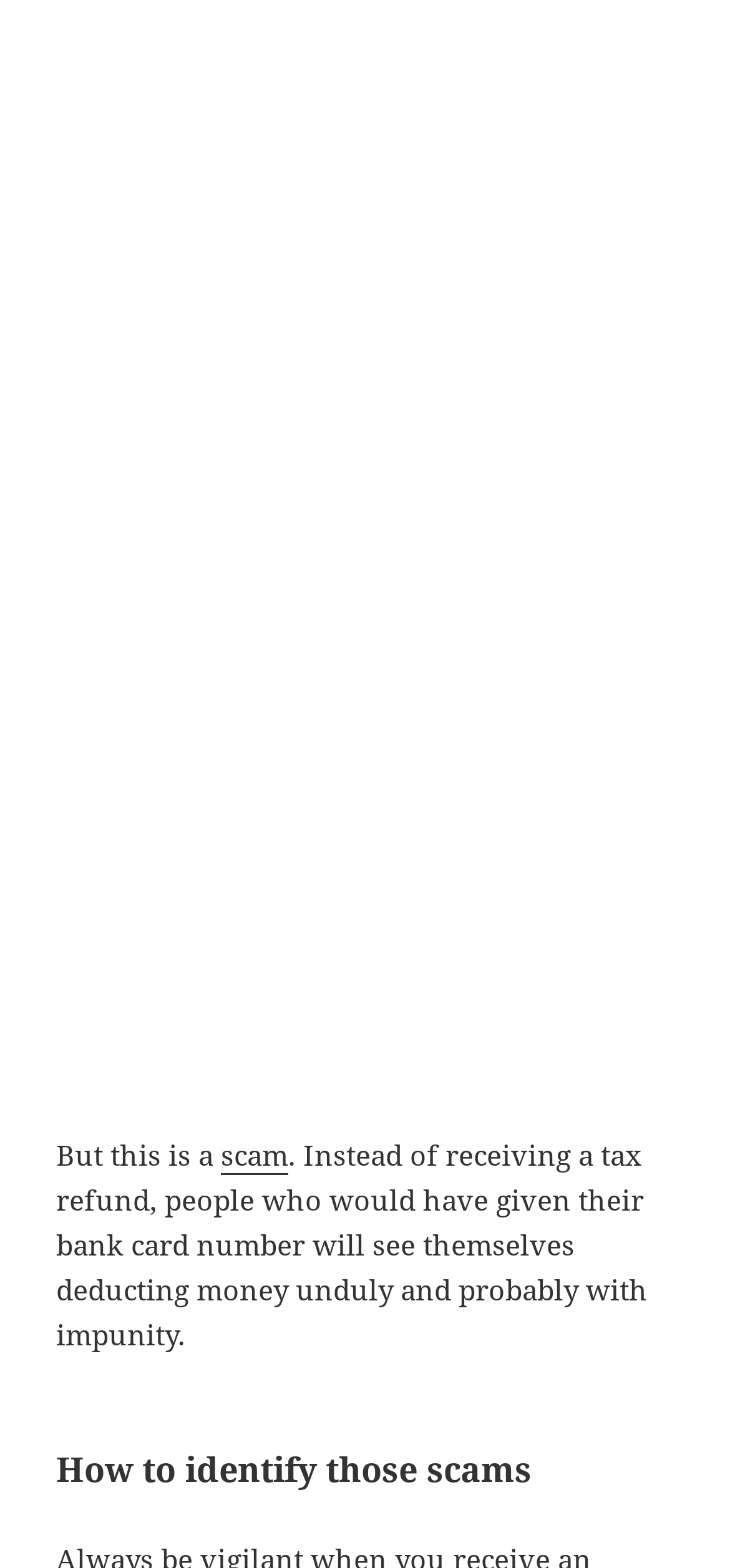Refer to the image and offer a detailed explanation in response to the question: What is the topic of the first image?

The first image is a figure element with an OCR text 'bank phishing', which suggests that the topic of the image is related to bank phishing.